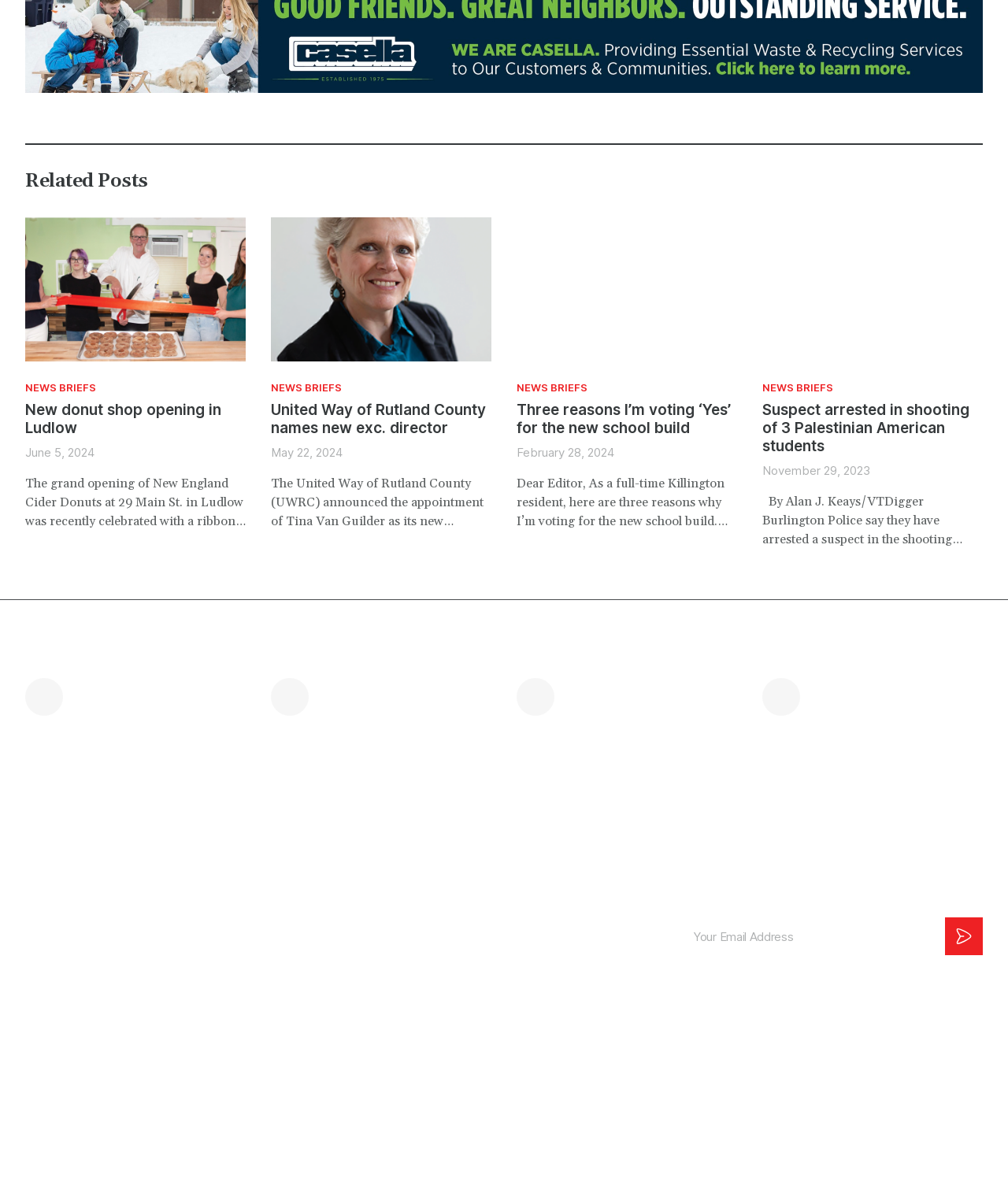Determine the bounding box for the UI element described here: "State News".

[0.025, 0.727, 0.089, 0.742]